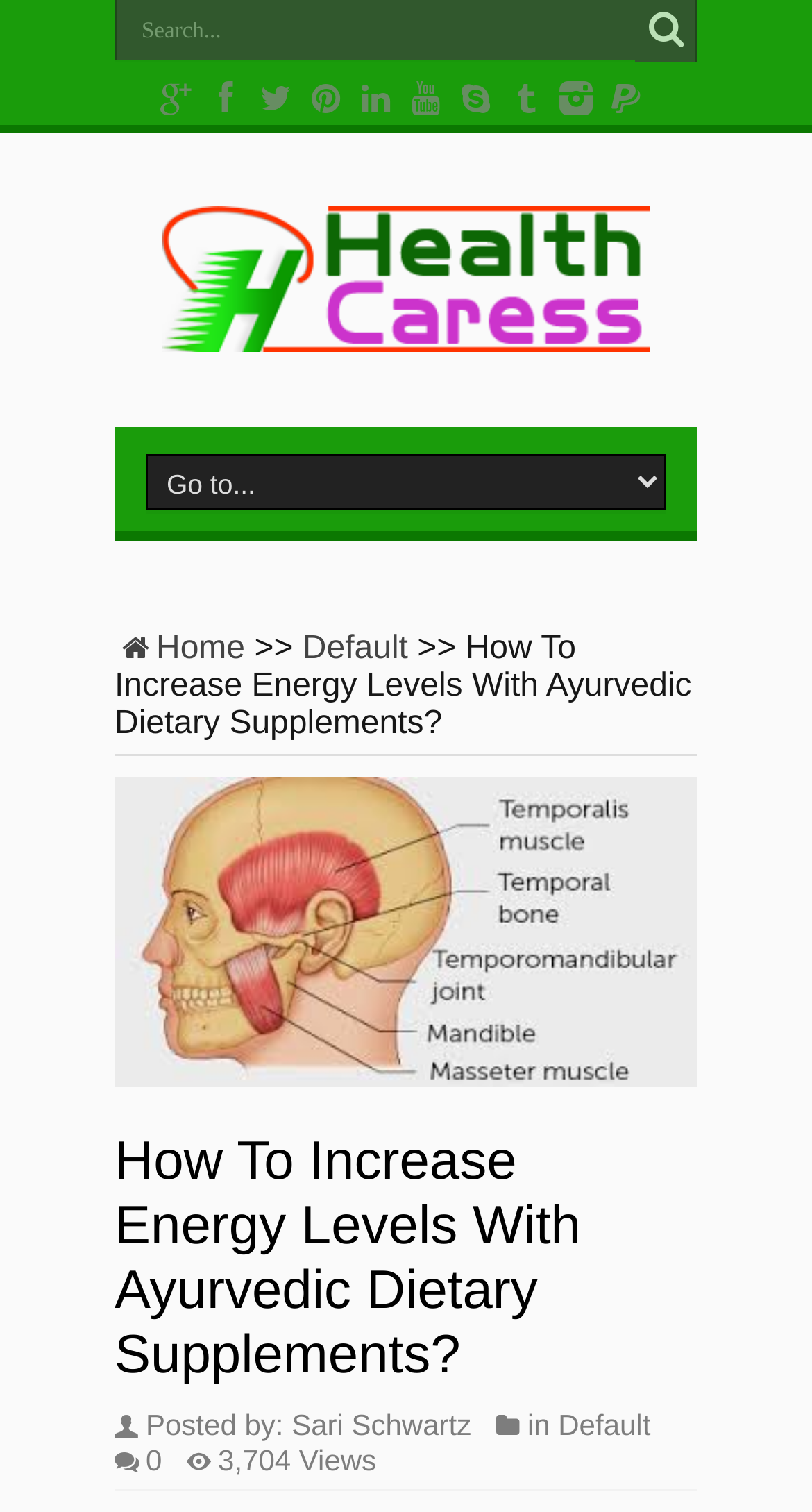Using the elements shown in the image, answer the question comprehensively: How many views does the article have?

I found the view count by looking at the static text element with the text '3,704 Views' which indicates the number of views the article has received.